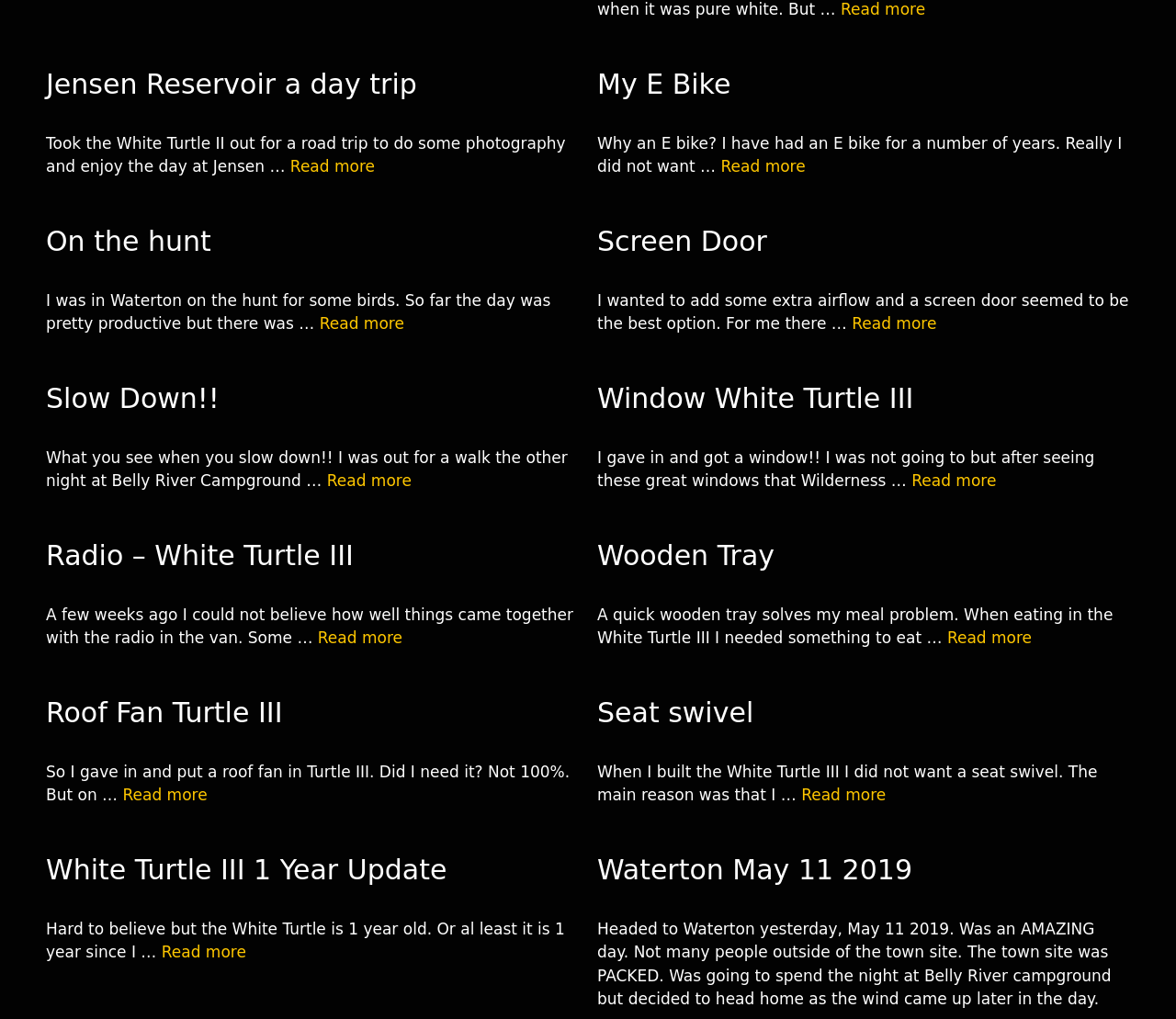Find the bounding box coordinates for the HTML element described as: "Jensen Reservoir a day trip". The coordinates should consist of four float values between 0 and 1, i.e., [left, top, right, bottom].

[0.039, 0.067, 0.355, 0.098]